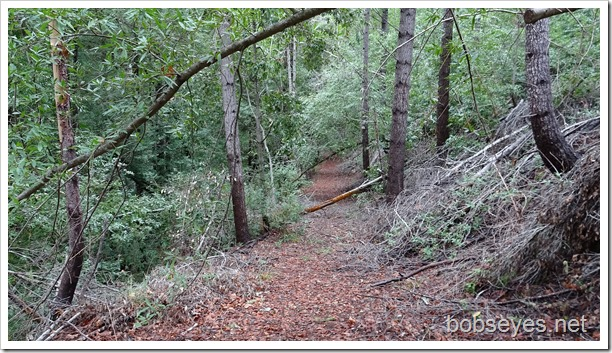Can you give a detailed response to the following question using the information from the image? Is the atmosphere in the image peaceful?

The caption describes the atmosphere as 'tranquil', and the overall scene is depicted as 'inviting exploration and reflection in the heart of the woods', implying a peaceful atmosphere.